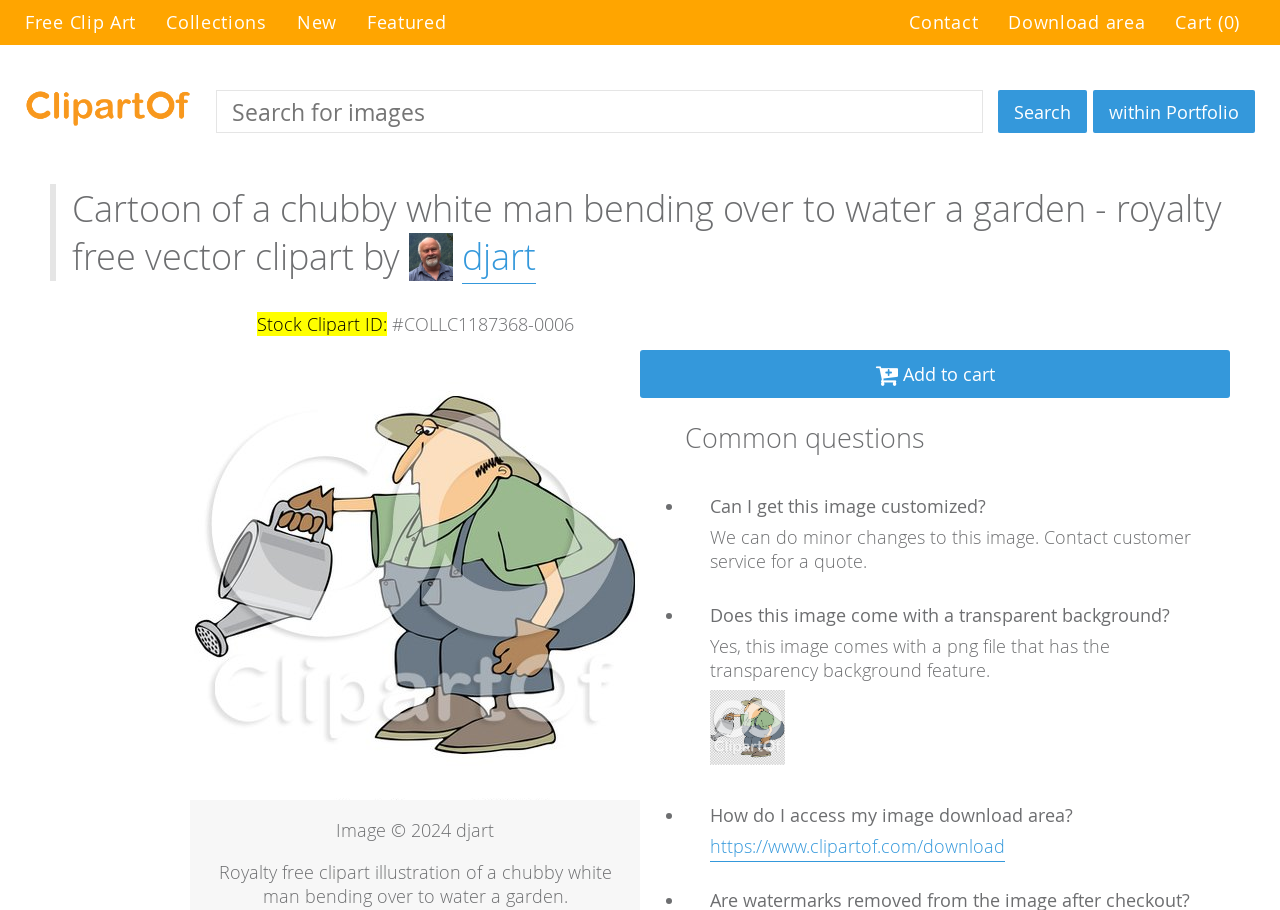Determine the bounding box coordinates of the clickable region to carry out the instruction: "Search in resources".

None